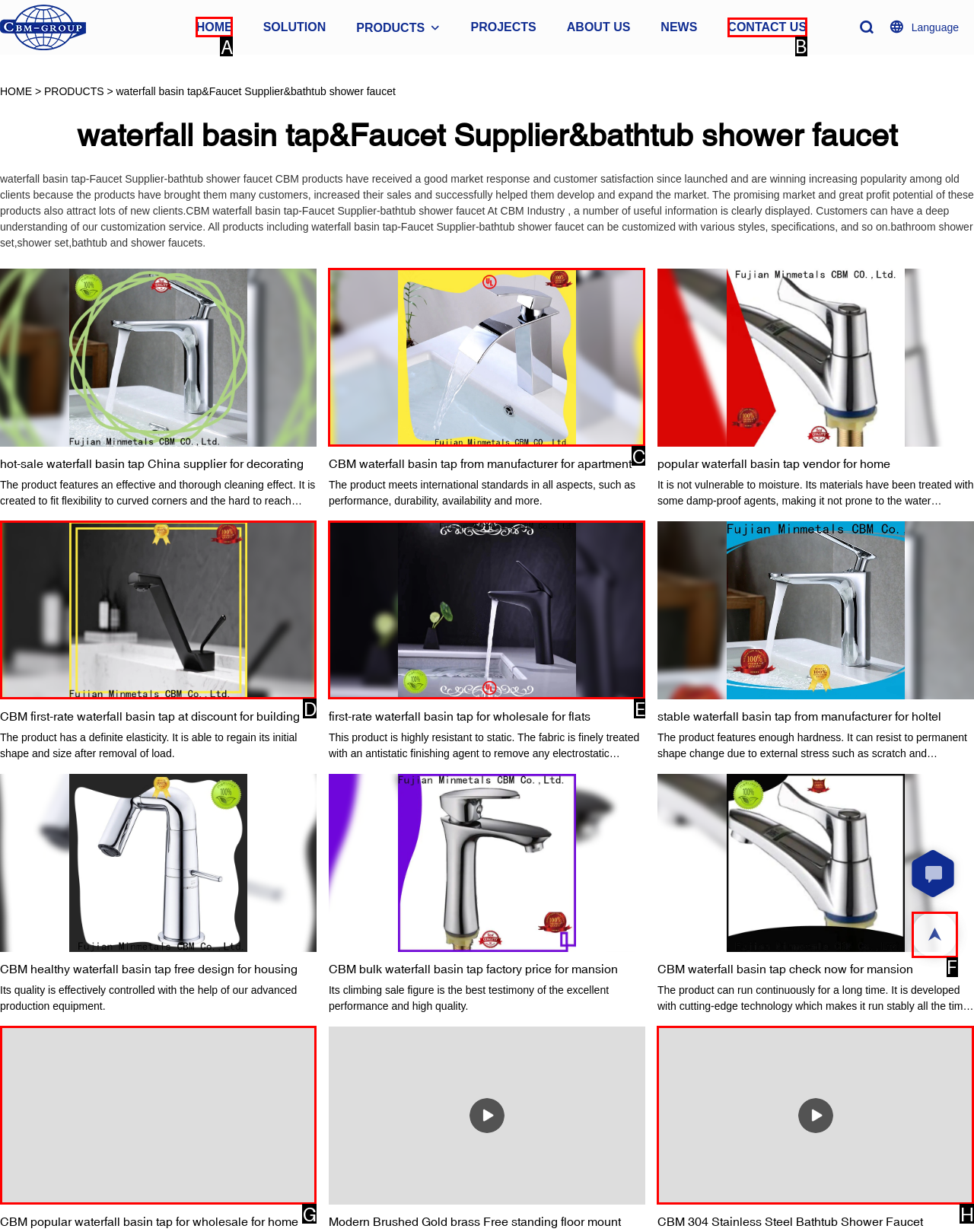Select the HTML element to finish the task: Click on HOME Reply with the letter of the correct option.

A